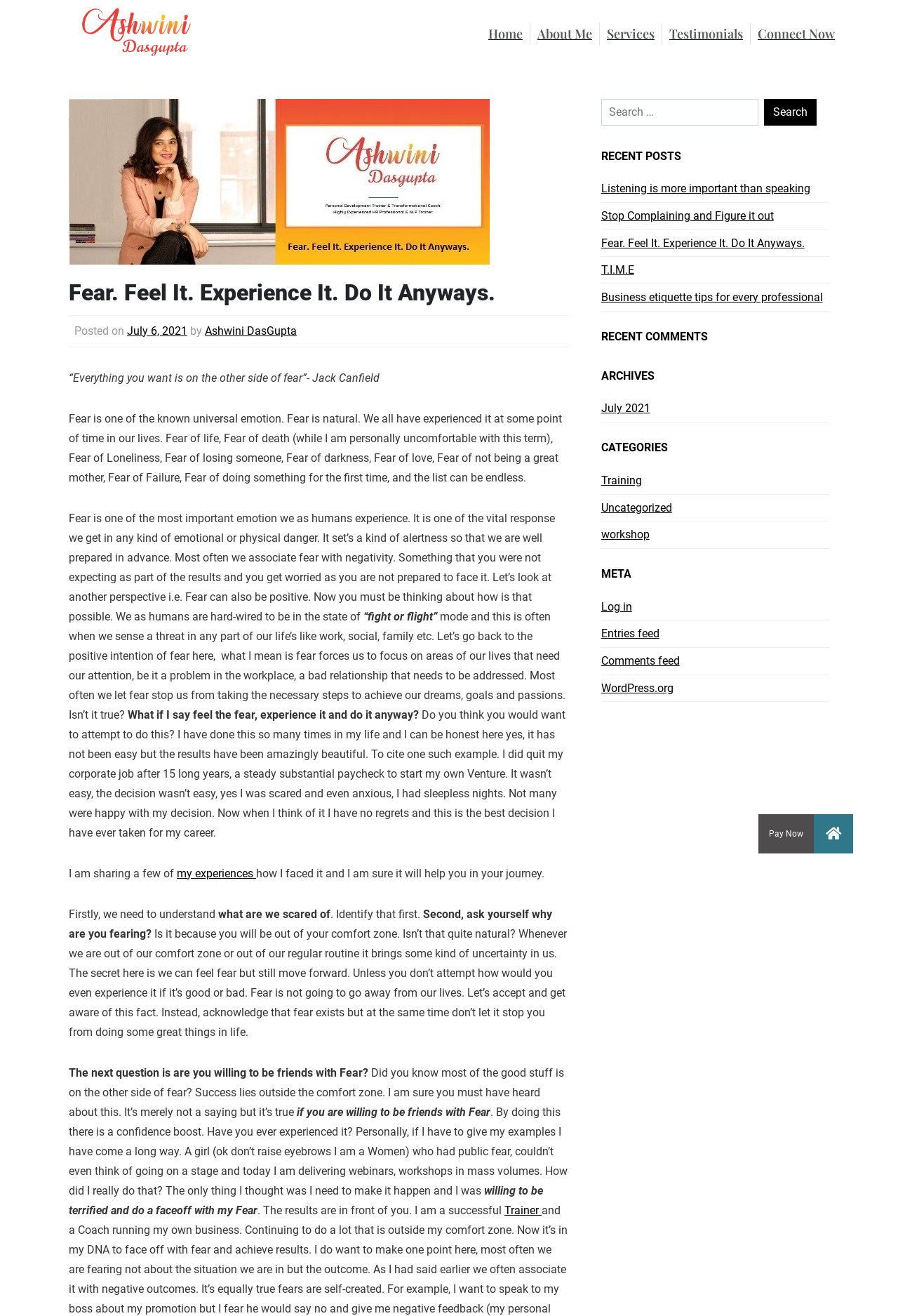Can you determine the bounding box coordinates of the area that needs to be clicked to fulfill the following instruction: "Read the recent post 'Listening is more important than speaking'"?

[0.669, 0.138, 0.902, 0.148]